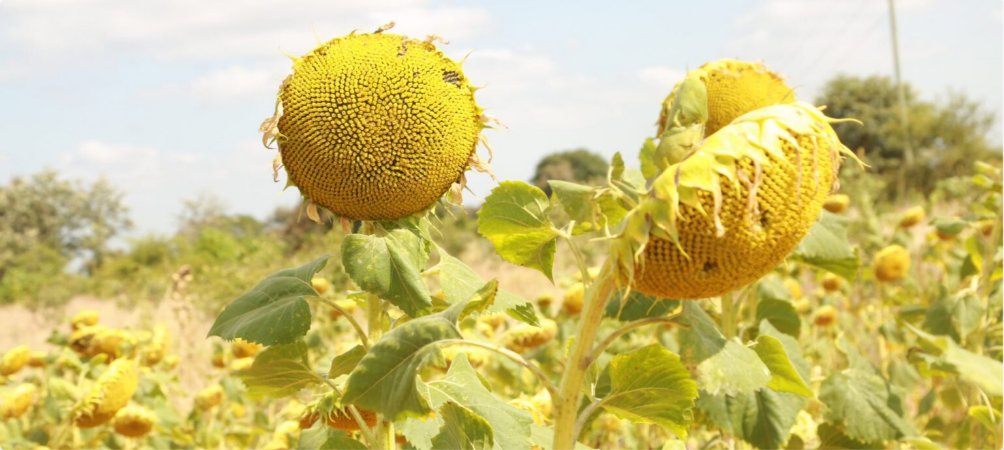What is the focus of the inclusive business initiatives in the region?
Please give a detailed and elaborate explanation in response to the question.

The caption states that the visual resonates with the theme of inclusive business initiatives aimed at enhancing the sunflower value chain, particularly focusing on benefiting smallholder farmers in the region, indicating that the focus is on smallholder farmers.